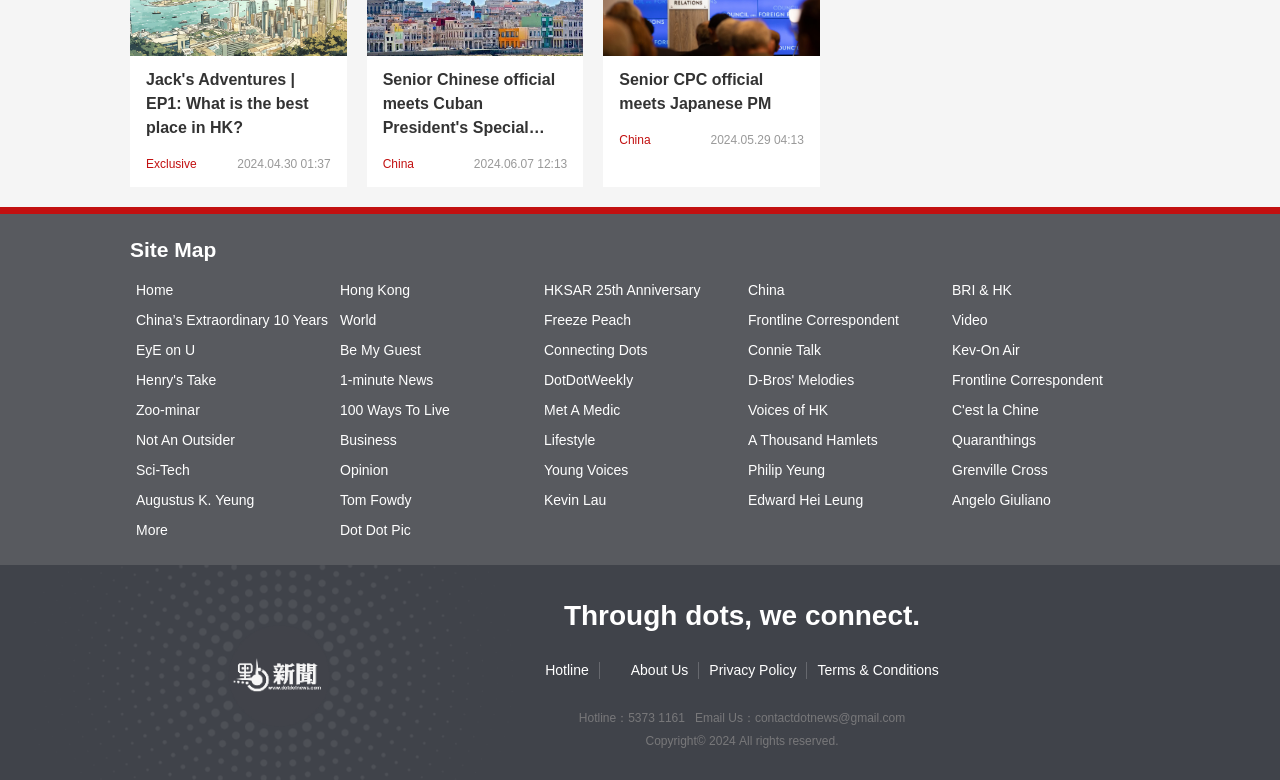What is the hotline number?
Based on the image, respond with a single word or phrase.

5373 1161